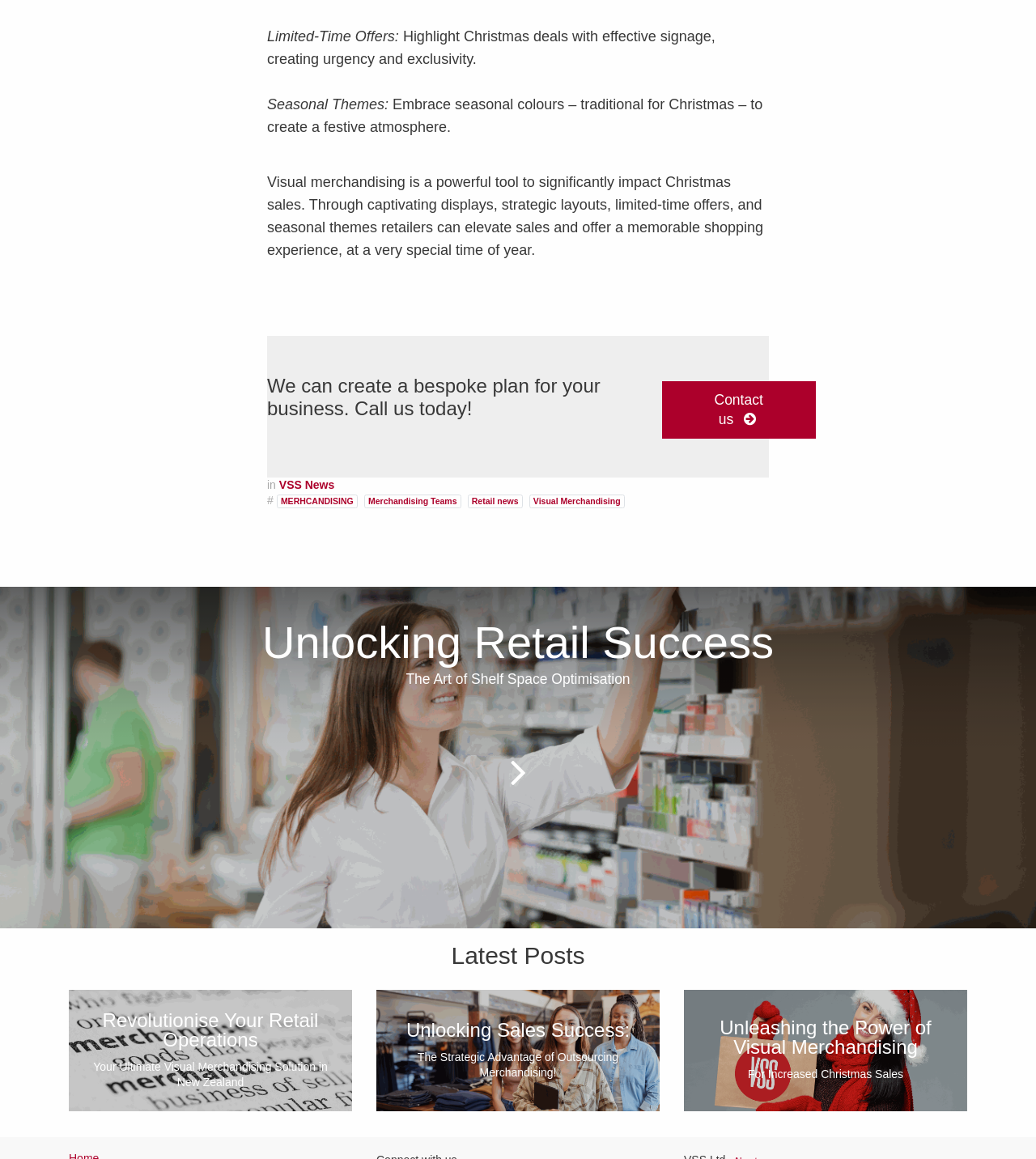Please specify the coordinates of the bounding box for the element that should be clicked to carry out this instruction: "Contact us for a bespoke plan". The coordinates must be four float numbers between 0 and 1, formatted as [left, top, right, bottom].

[0.639, 0.329, 0.787, 0.378]